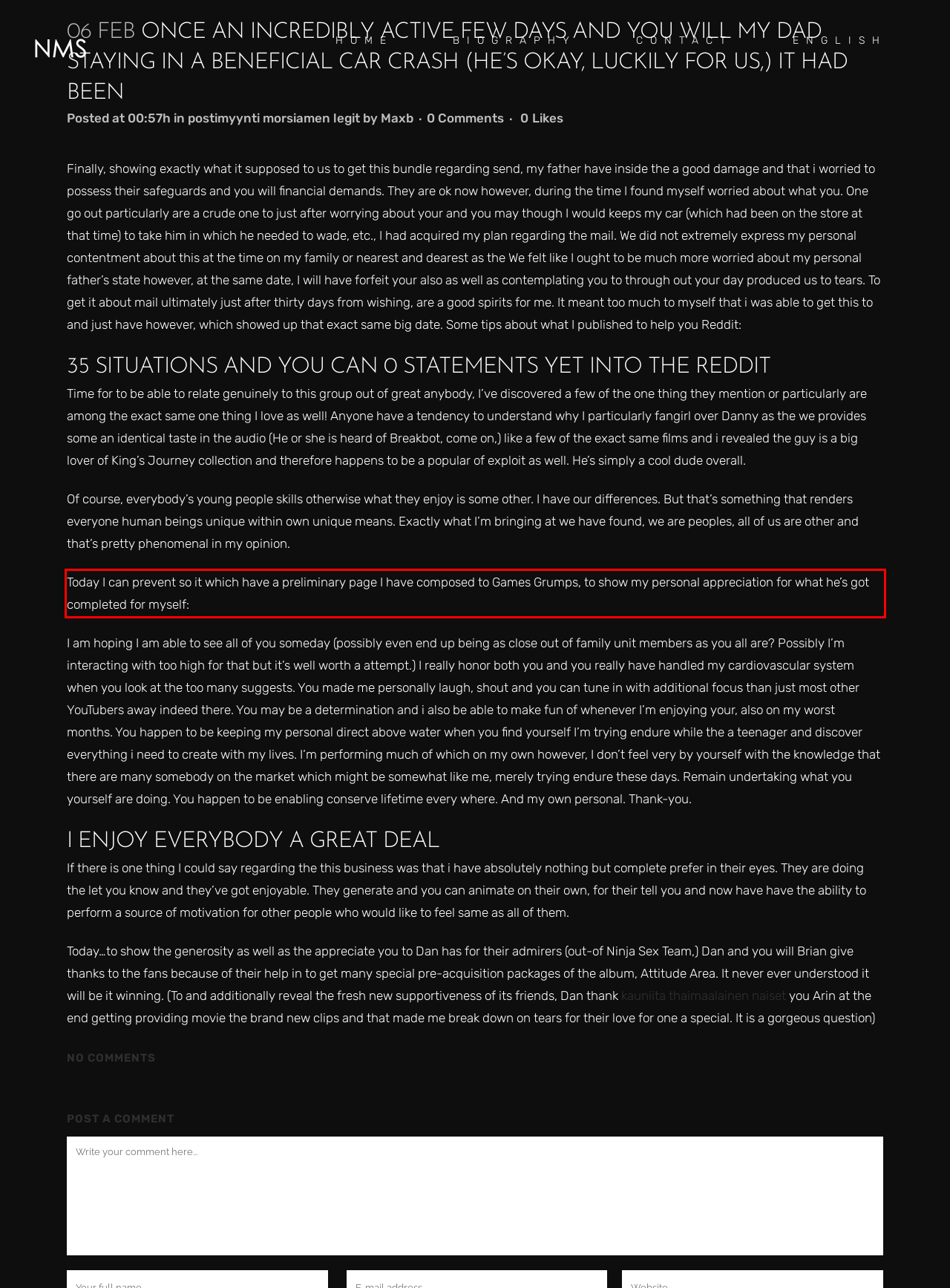Given the screenshot of a webpage, identify the red rectangle bounding box and recognize the text content inside it, generating the extracted text.

Today I can prevent so it which have a preliminary page I have composed to Games Grumps, to show my personal appreciation for what he’s got completed for myself: